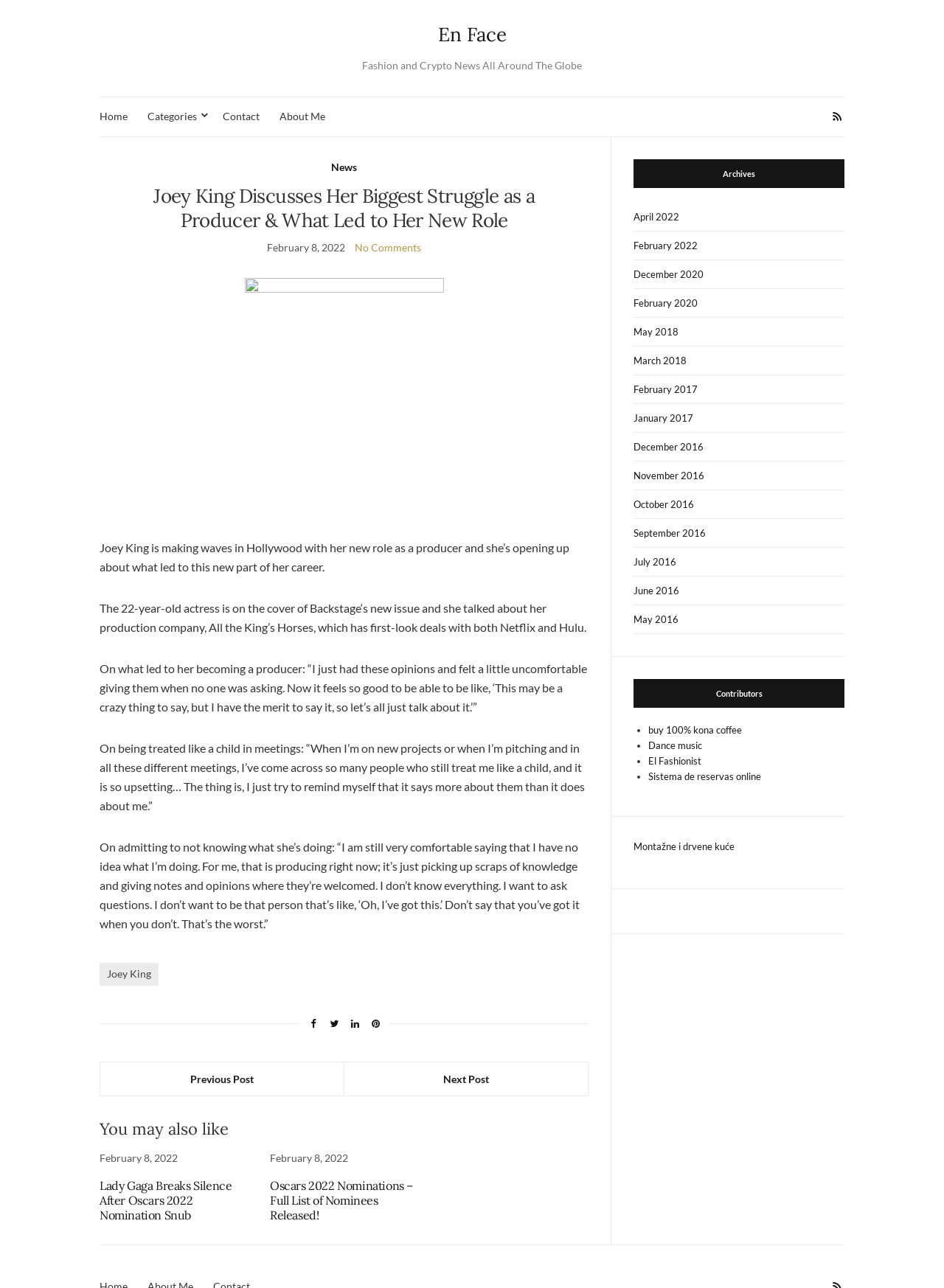Mark the bounding box of the element that matches the following description: "Contact".

[0.236, 0.084, 0.275, 0.097]